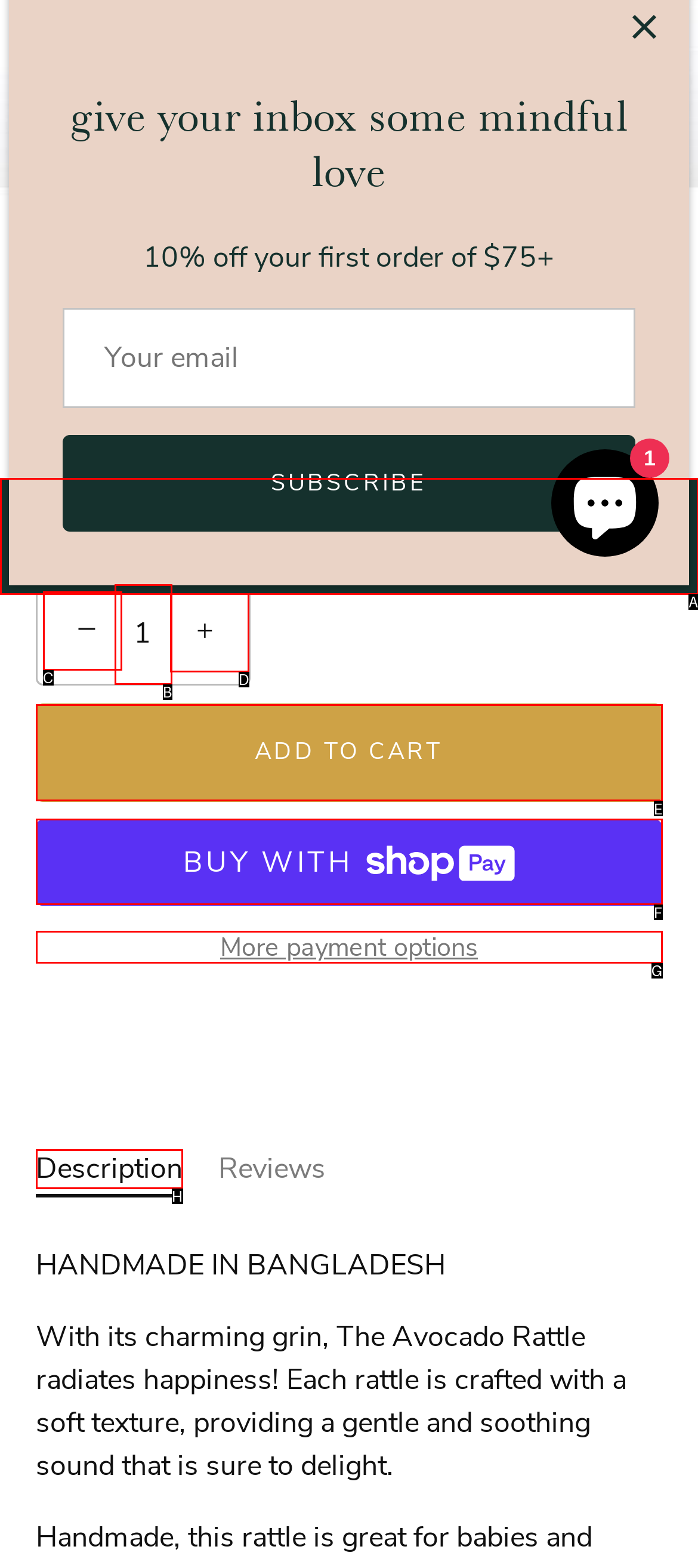Identify the option that best fits this description: Add to Cart
Answer with the appropriate letter directly.

E